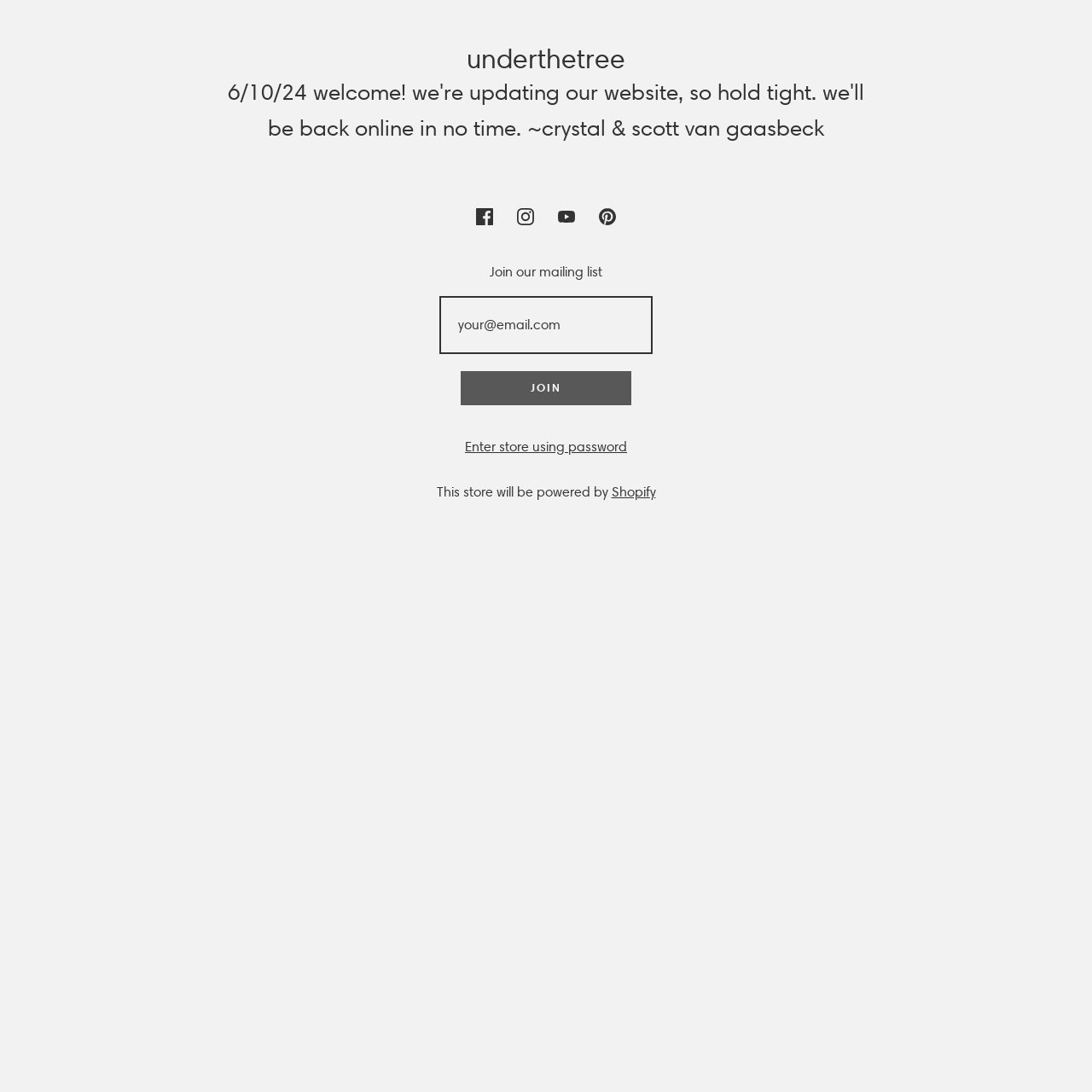For the given element description Sign in, determine the bounding box coordinates of the UI element. The coordinates should follow the format (top-left x, top-left y, bottom-right x, bottom-right y) and be within the range of 0 to 1.

None